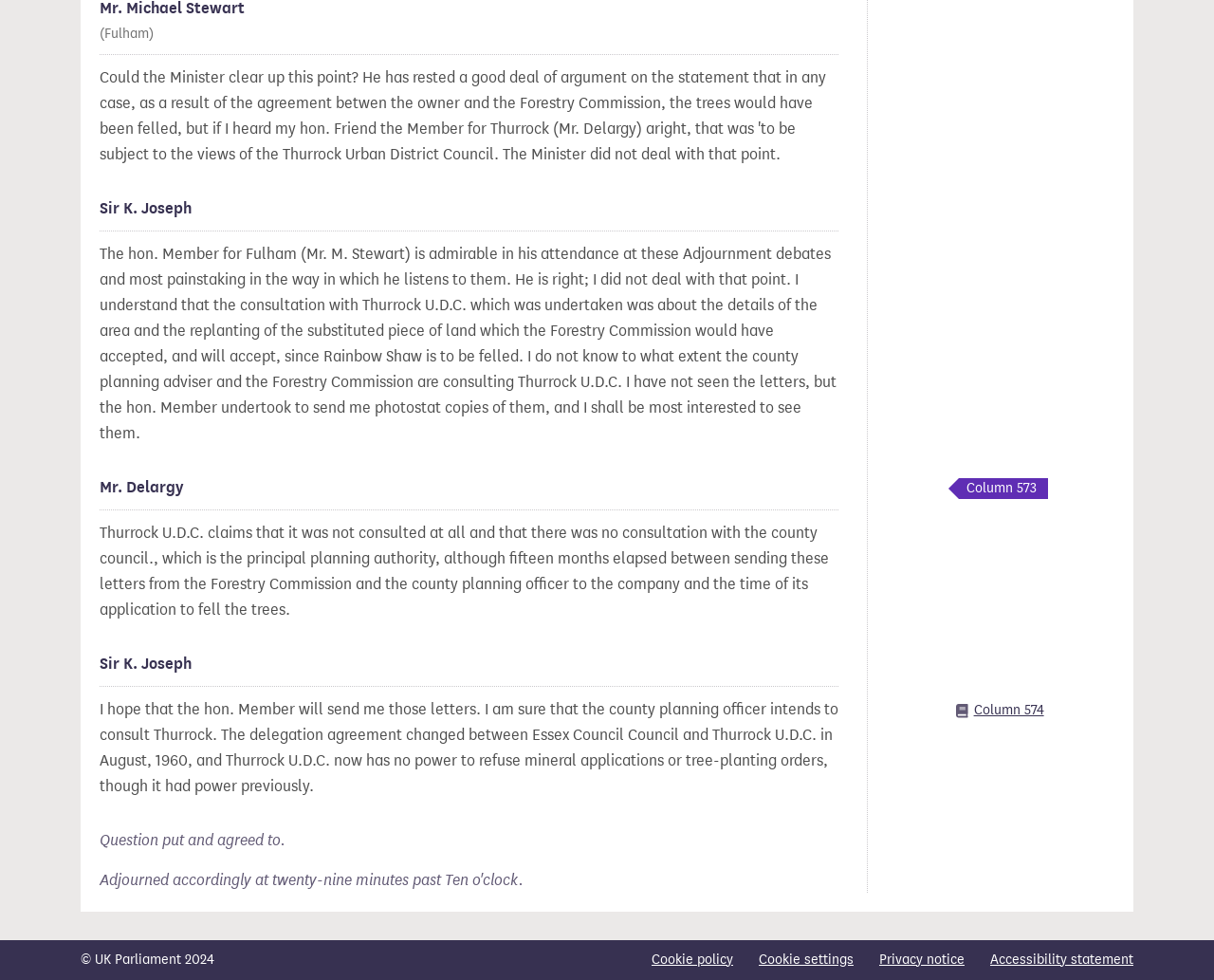Bounding box coordinates must be specified in the format (top-left x, top-left y, bottom-right x, bottom-right y). All values should be floating point numbers between 0 and 1. What are the bounding box coordinates of the UI element described as: Privacy notice

[0.724, 0.969, 0.795, 0.99]